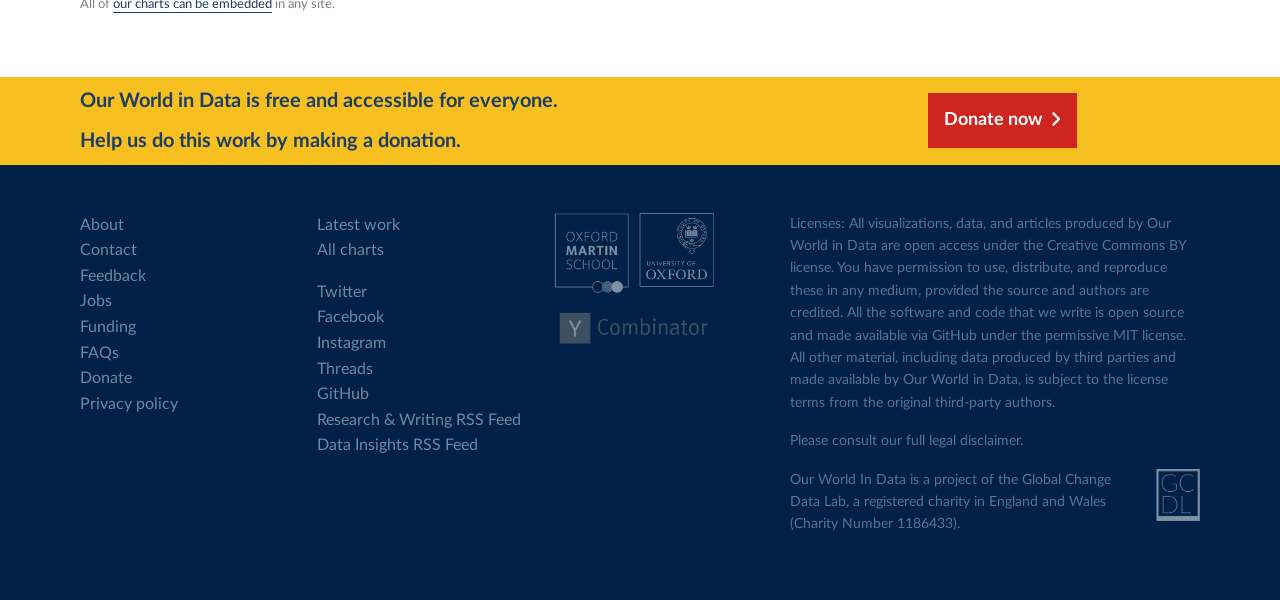What is the location of the 'Donate now' link?
Based on the visual details in the image, please answer the question thoroughly.

The 'Donate now' link has a bounding box coordinate of [0.725, 0.156, 0.842, 0.246], which indicates that it is located at the top right of the webpage.